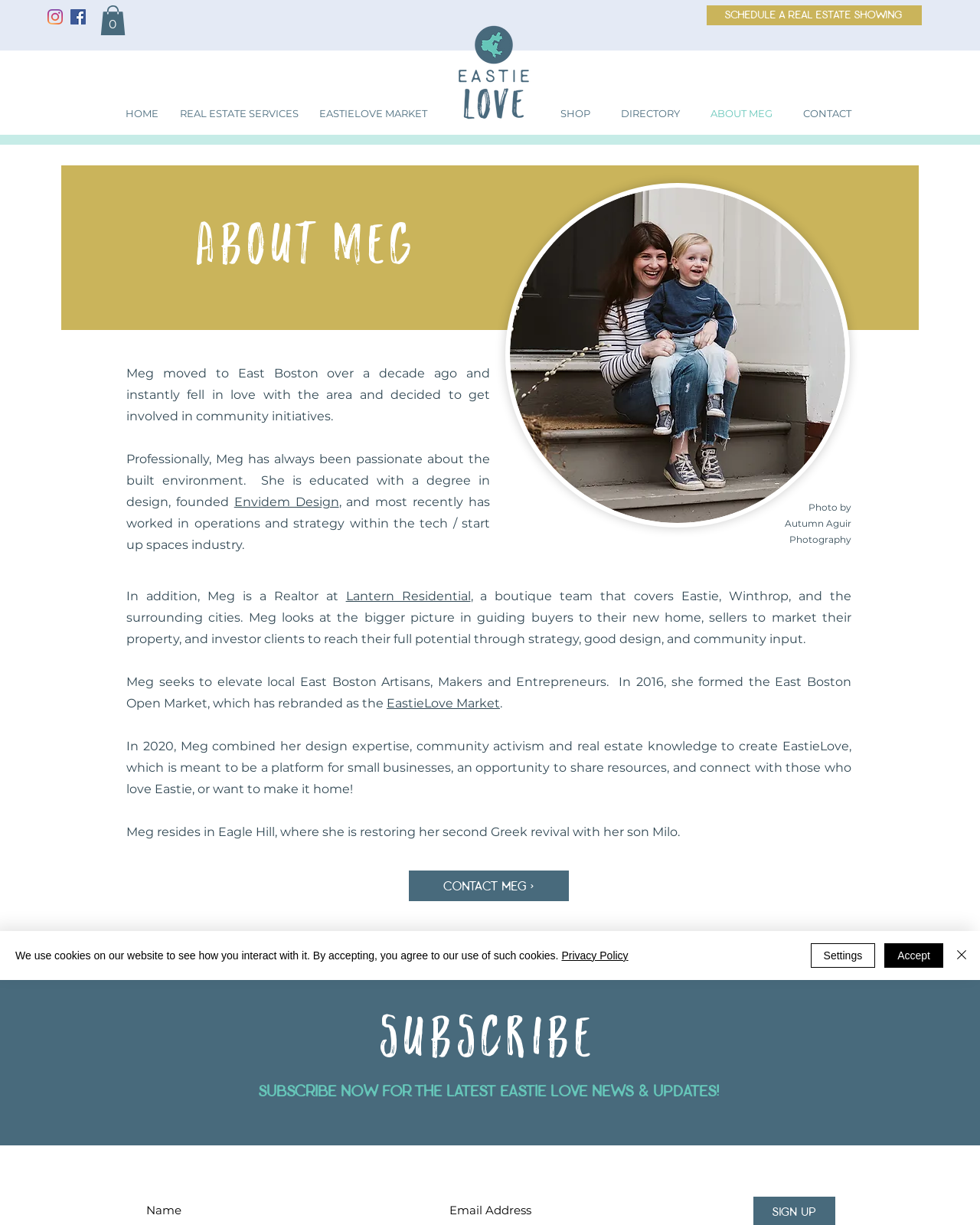Can you pinpoint the bounding box coordinates for the clickable element required for this instruction: "Contact Meg"? The coordinates should be four float numbers between 0 and 1, i.e., [left, top, right, bottom].

[0.417, 0.711, 0.58, 0.736]